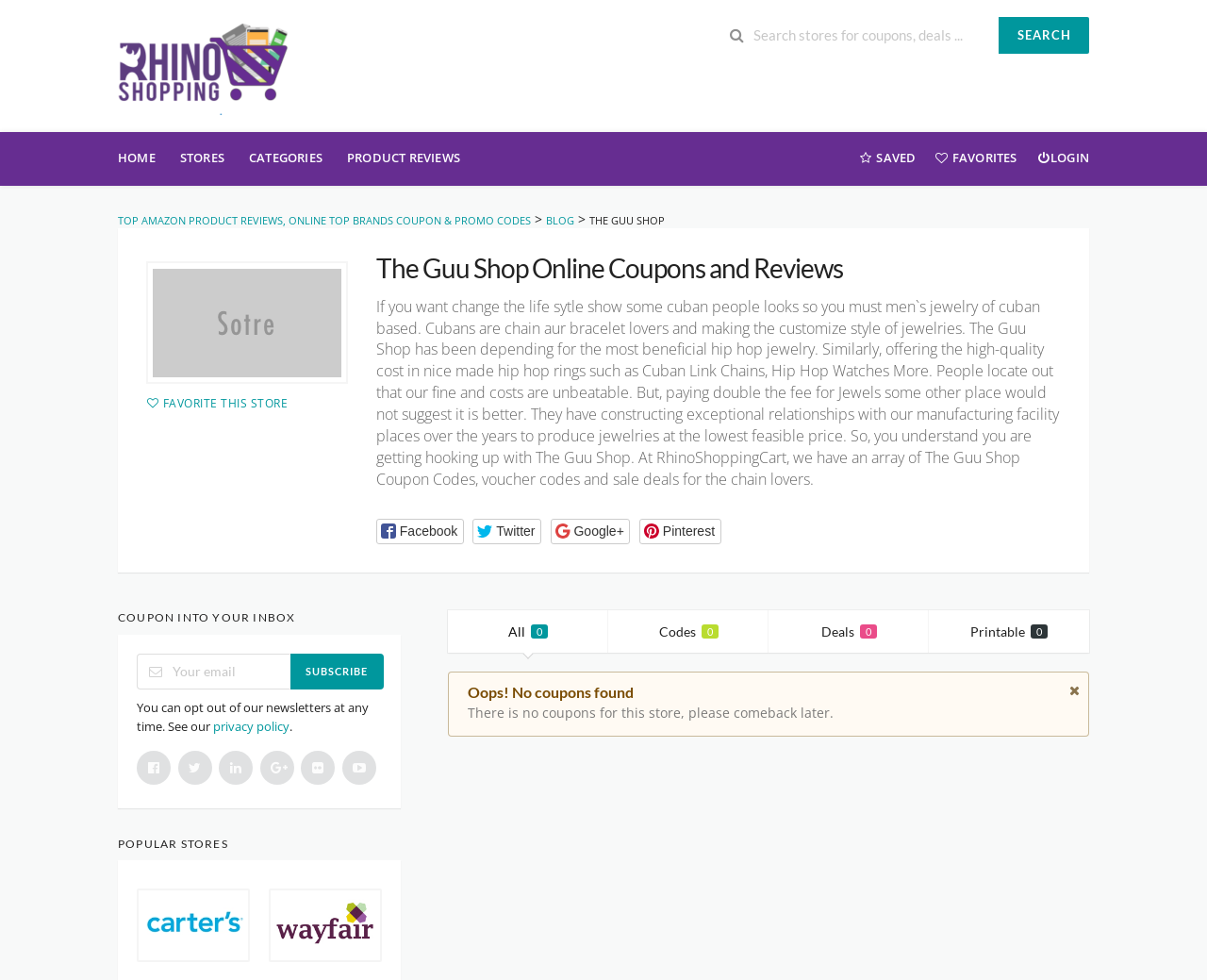Please locate the bounding box coordinates for the element that should be clicked to achieve the following instruction: "Subscribe to the newsletter". Ensure the coordinates are given as four float numbers between 0 and 1, i.e., [left, top, right, bottom].

[0.113, 0.667, 0.241, 0.703]